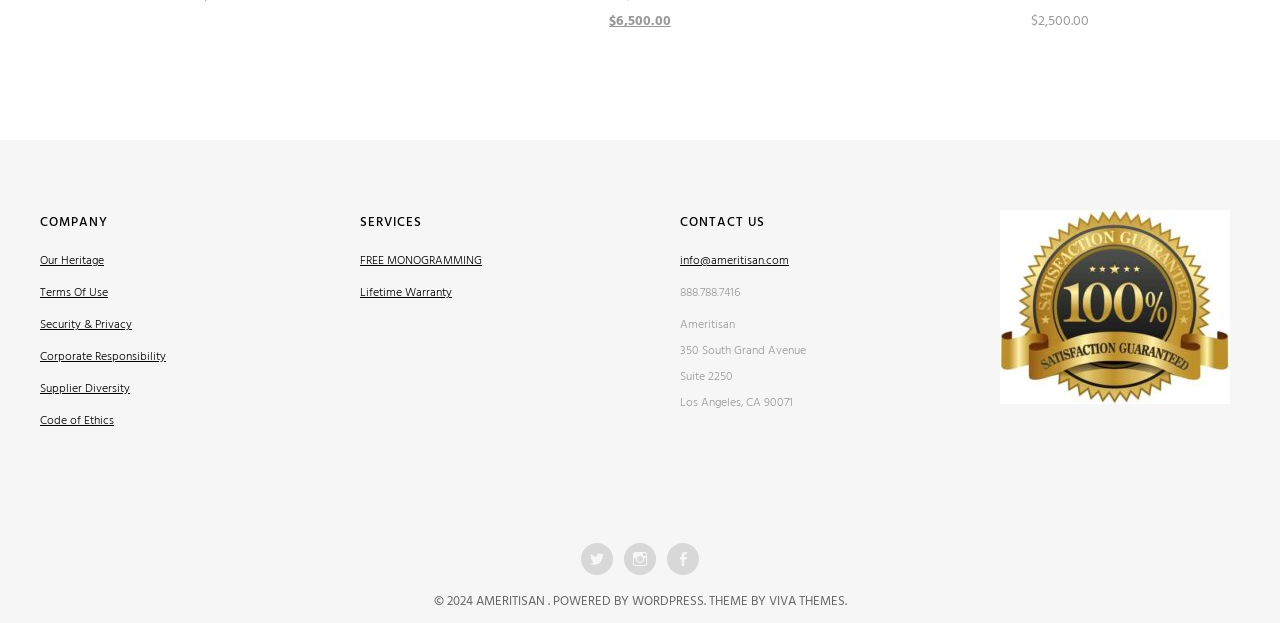Show the bounding box coordinates of the region that should be clicked to follow the instruction: "Click on 'Our Heritage'."

[0.031, 0.403, 0.081, 0.436]